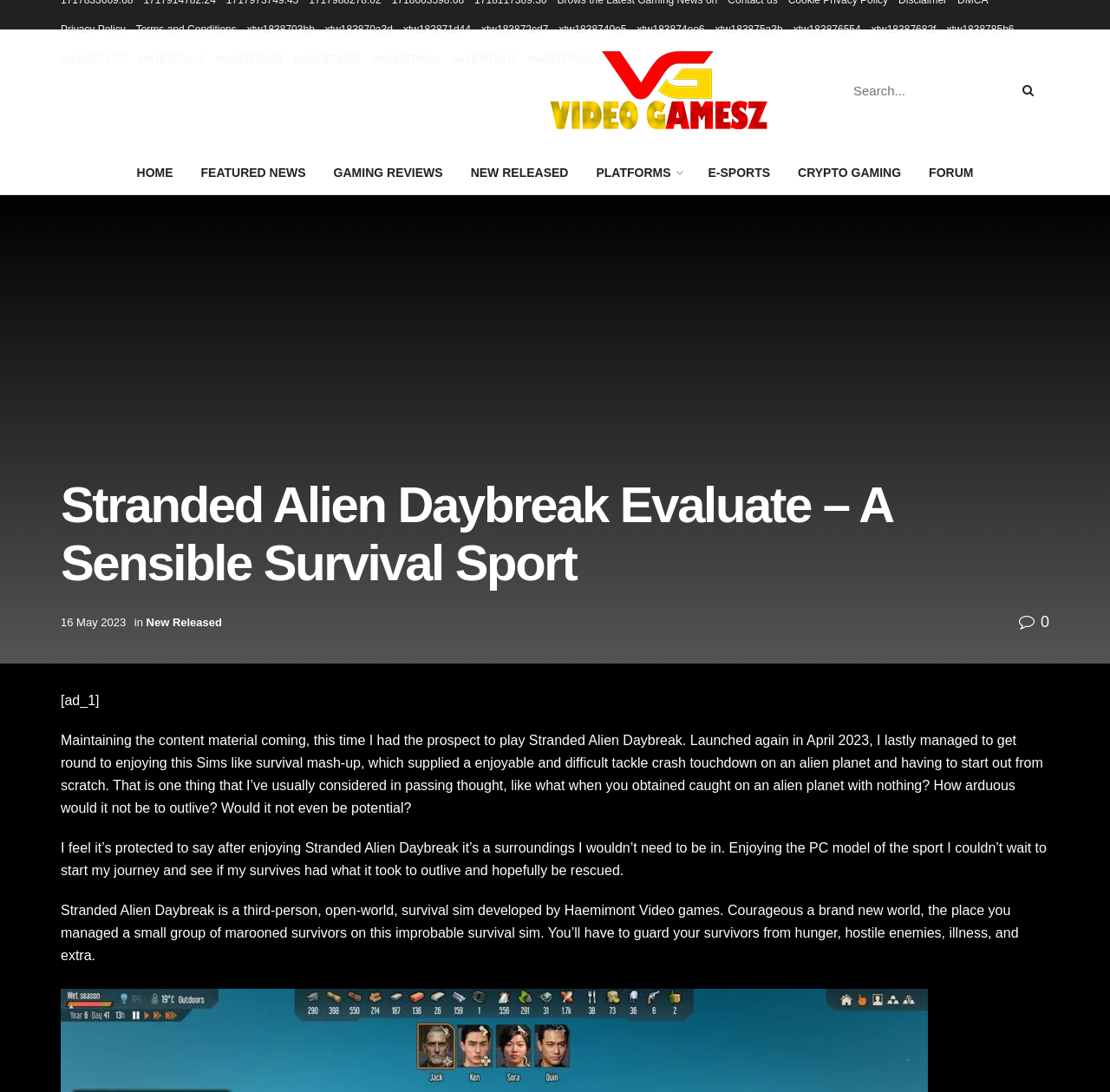What is the current date mentioned in the webpage?
Please use the visual content to give a single word or phrase answer.

16 May 2023